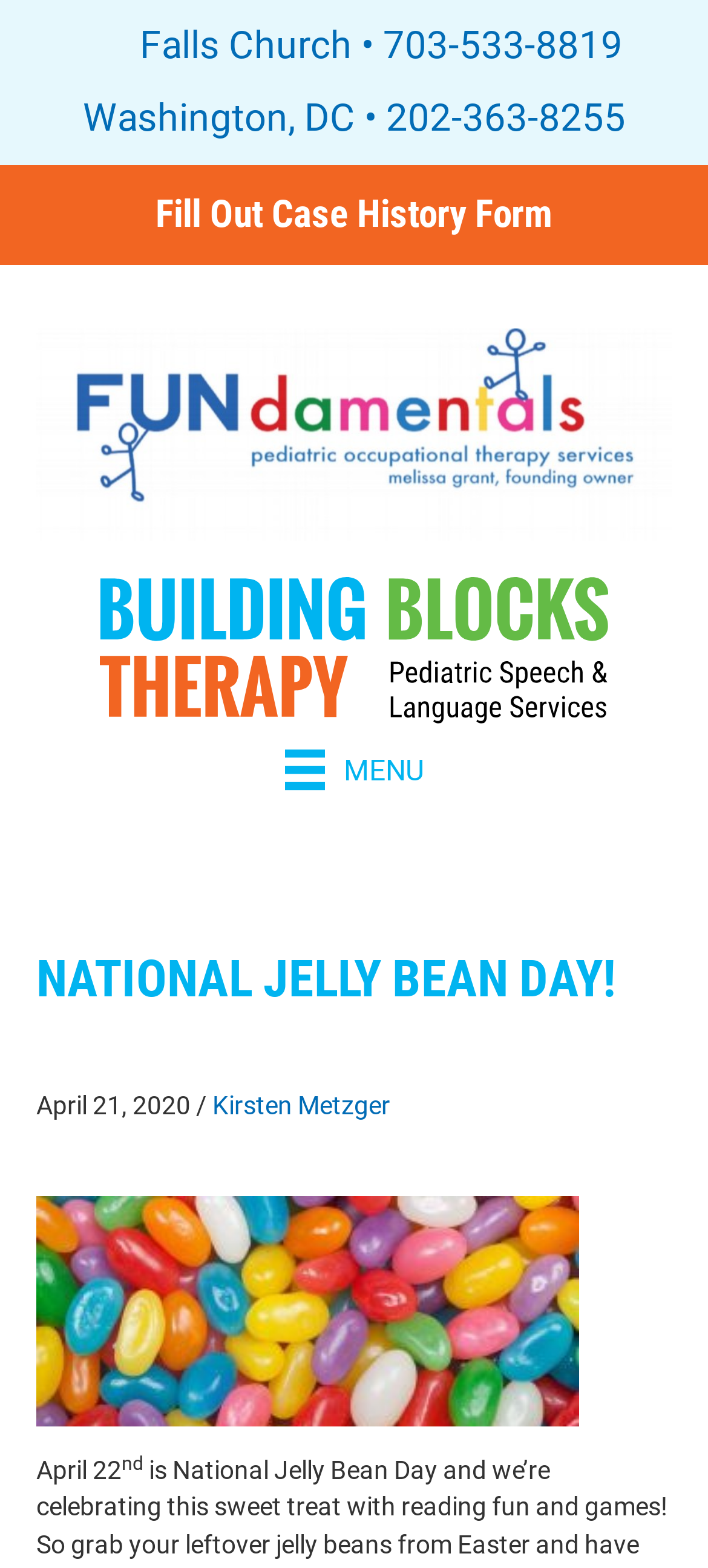From the element description: "Fill Out Case History Form", extract the bounding box coordinates of the UI element. The coordinates should be expressed as four float numbers between 0 and 1, in the order [left, top, right, bottom].

[0.0, 0.105, 1.0, 0.169]